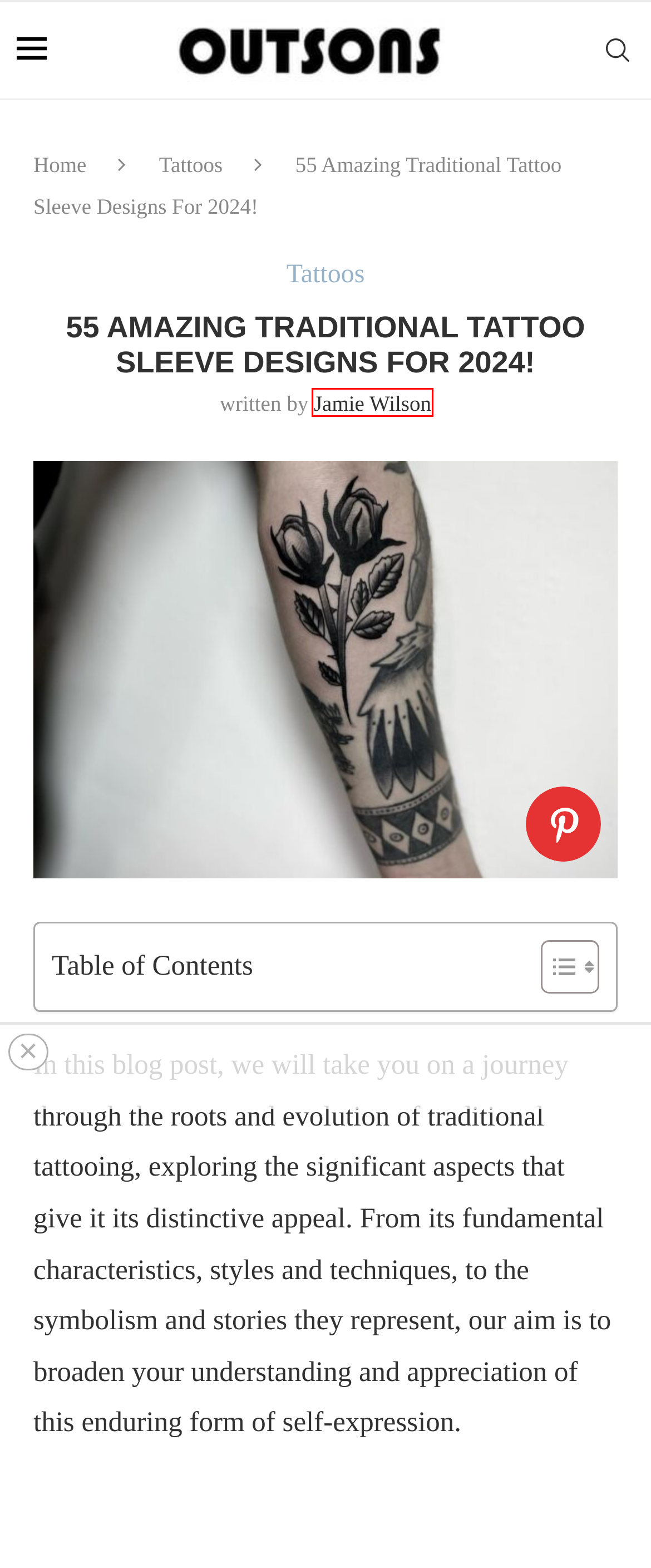Using the screenshot of a webpage with a red bounding box, pick the webpage description that most accurately represents the new webpage after the element inside the red box is clicked. Here are the candidates:
A. Advertising, Affiliate & Sponsorship Policy - Outsons
B. Tattoos - Outsons
C. Meet The Team - Outsons
D. Outsons - Get fashion tips, tattoo ideas and style advice
E. Lifestyle - Outsons
F. Jamie Wilson - Outsons
G. Write For Us - Outsons
H. Men's Hair - Outsons

F